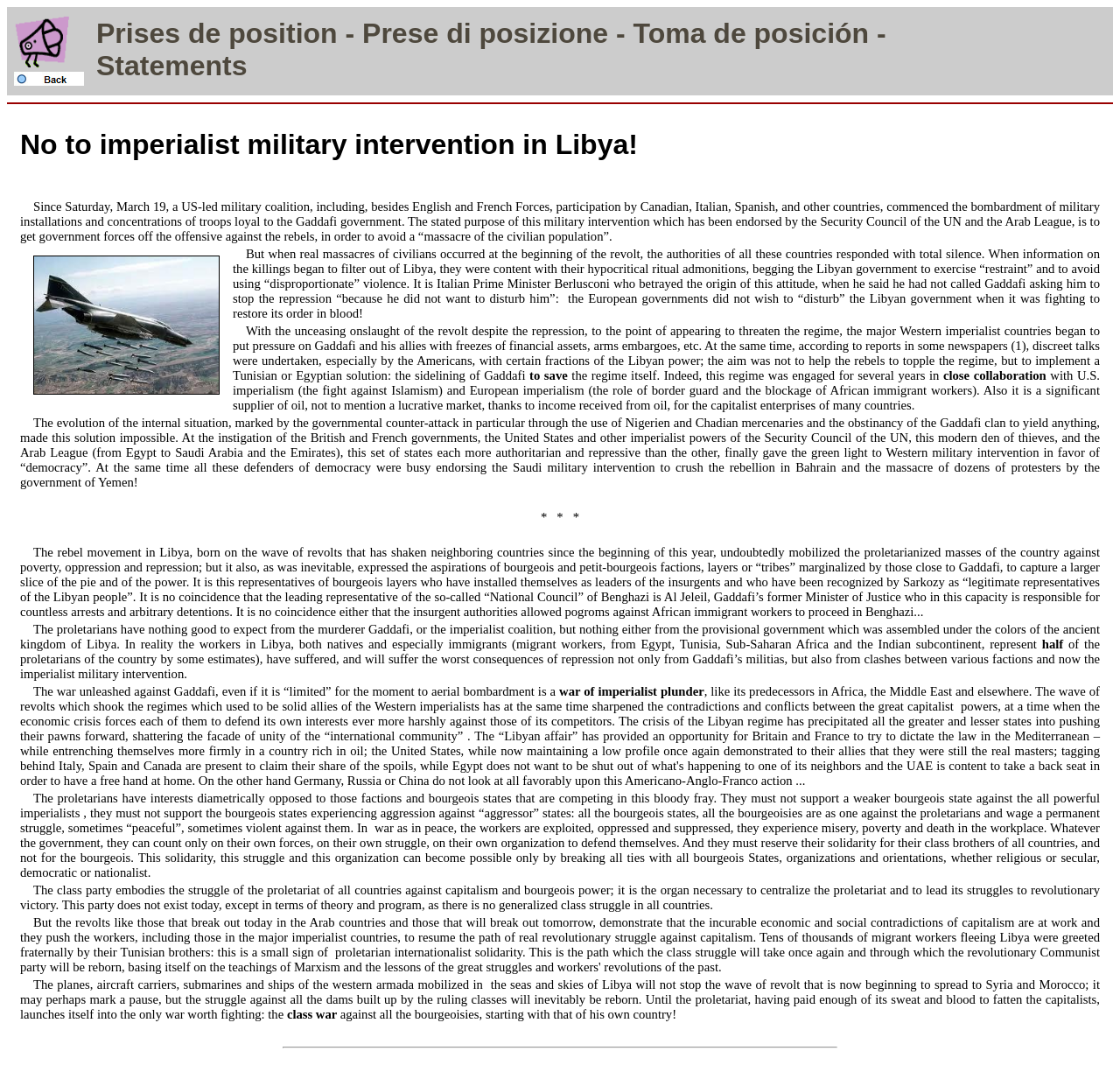What is the main topic of the webpage?
Please analyze the image and answer the question with as much detail as possible.

The main topic of the webpage is about the military intervention in Libya, which is evident from the static text elements that discuss the issue in detail.